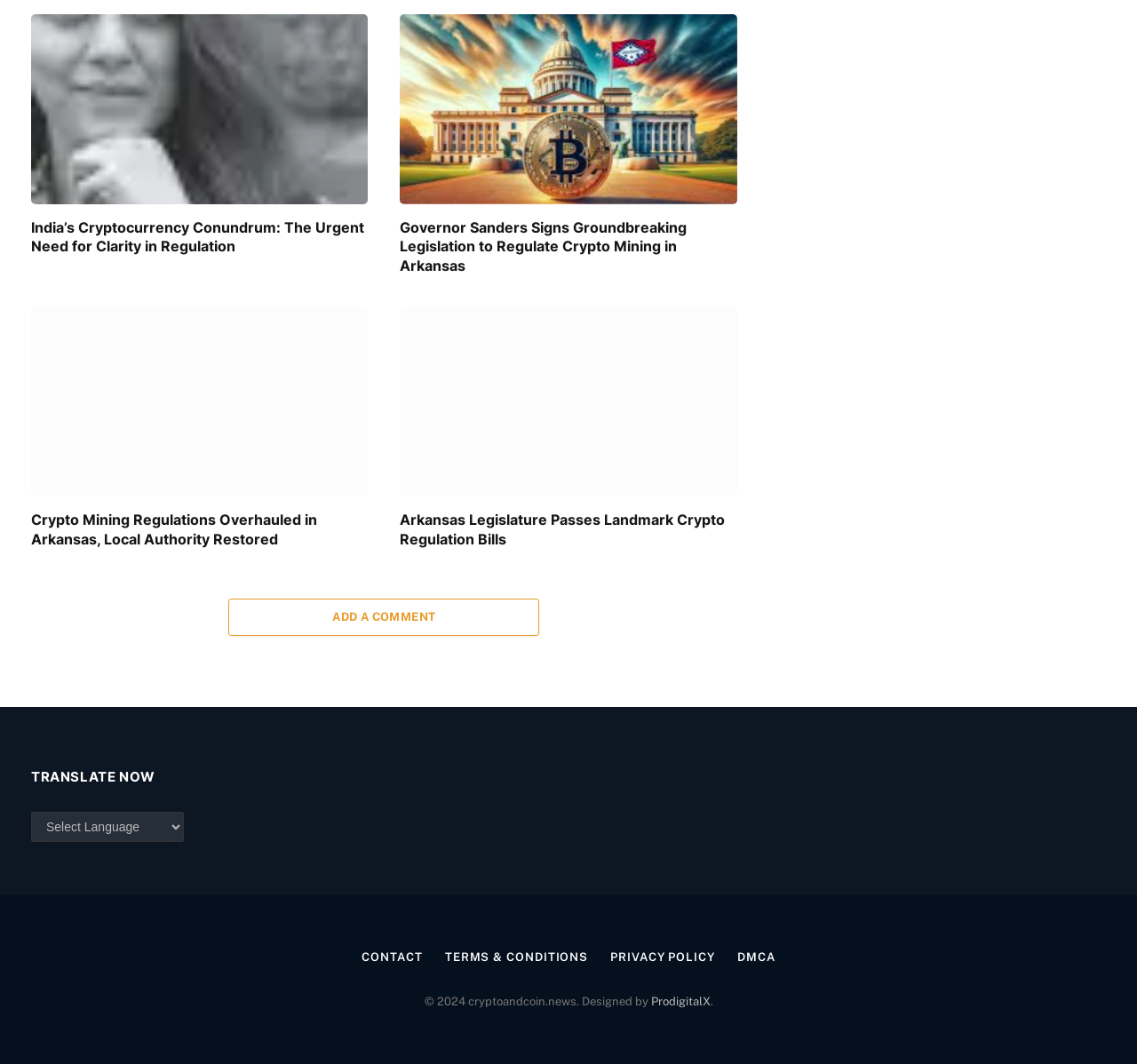Please identify the bounding box coordinates of the clickable element to fulfill the following instruction: "Translate the website". The coordinates should be four float numbers between 0 and 1, i.e., [left, top, right, bottom].

[0.027, 0.723, 0.137, 0.738]